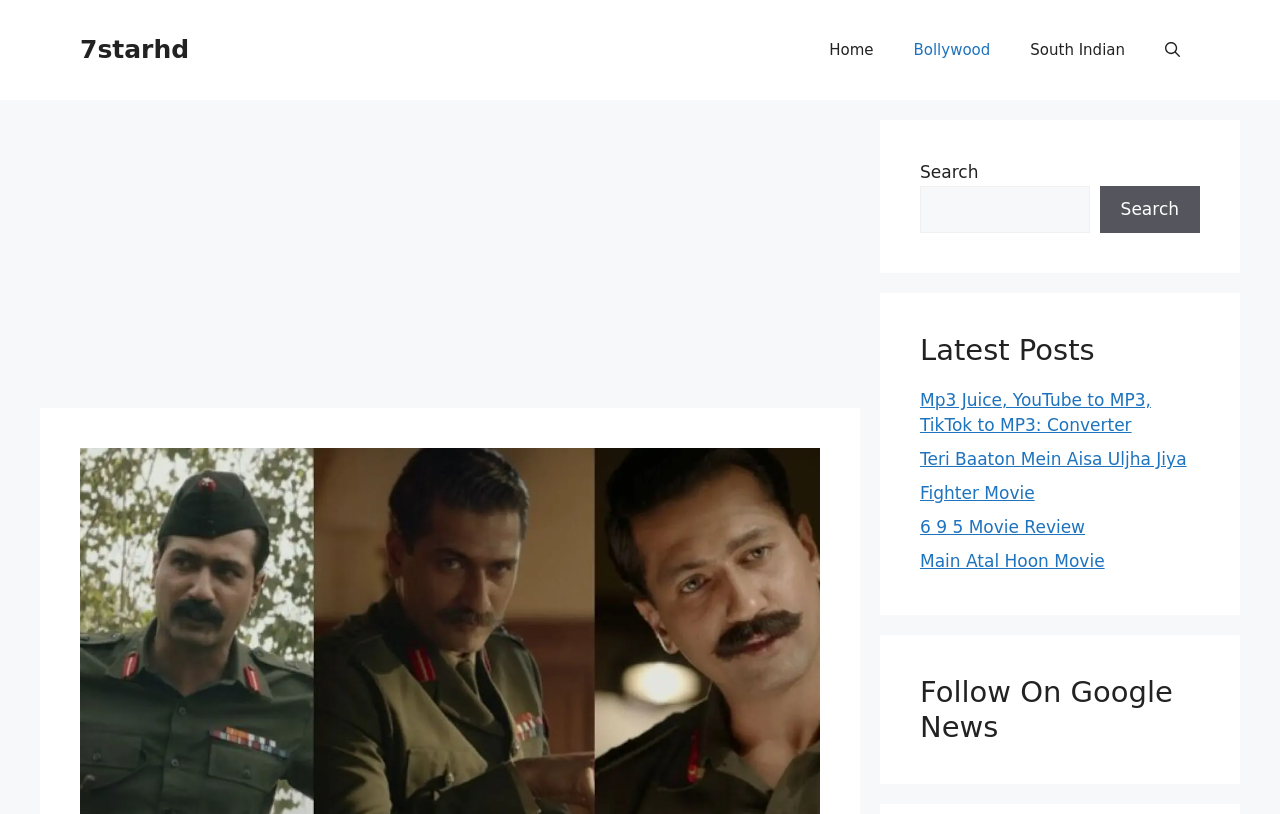Use a single word or phrase to respond to the question:
What is the purpose of the 'Follow On Google News' section?

To follow the website on Google News